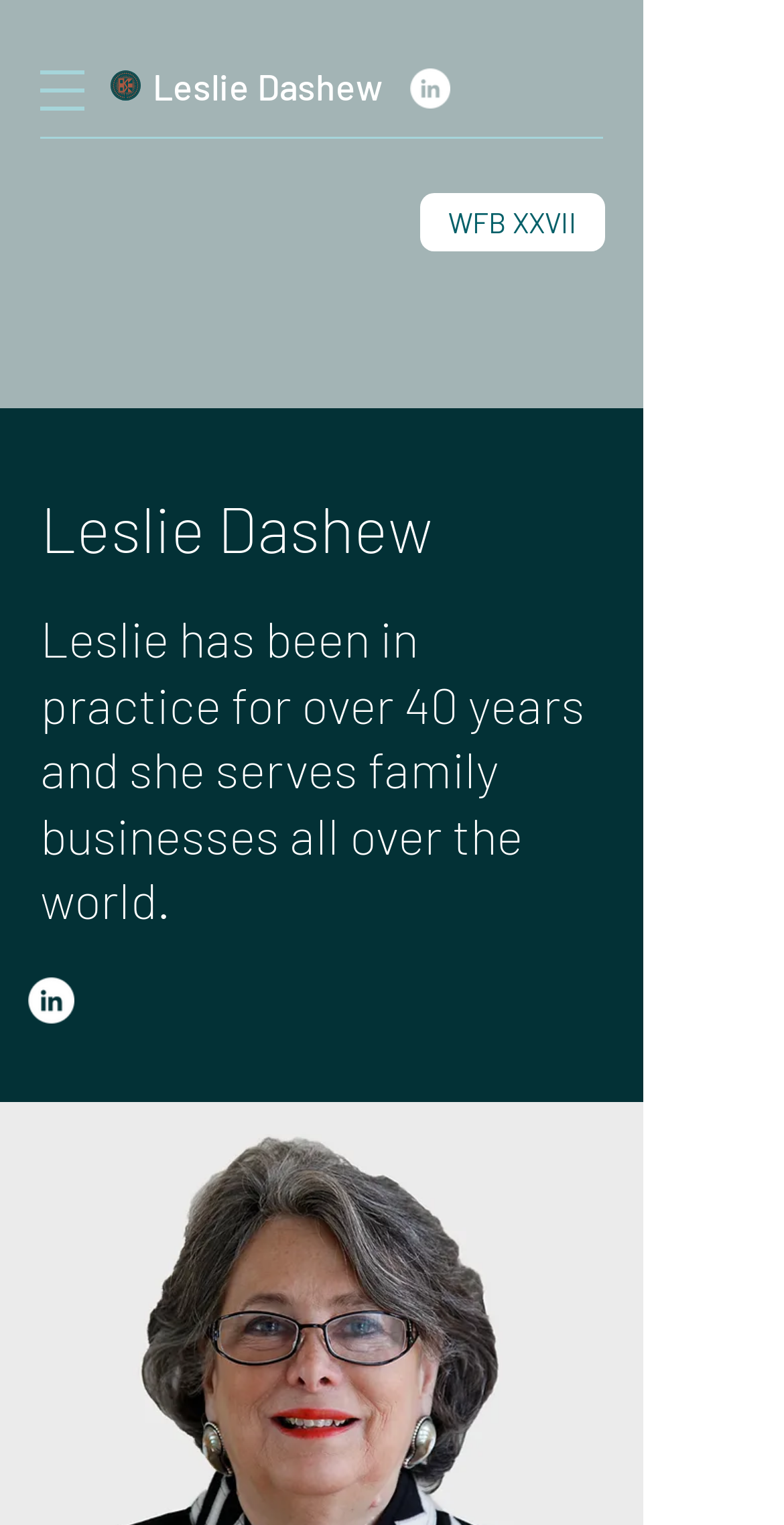How many years has Leslie Dashew been in practice?
Please look at the screenshot and answer in one word or a short phrase.

Over 40 years